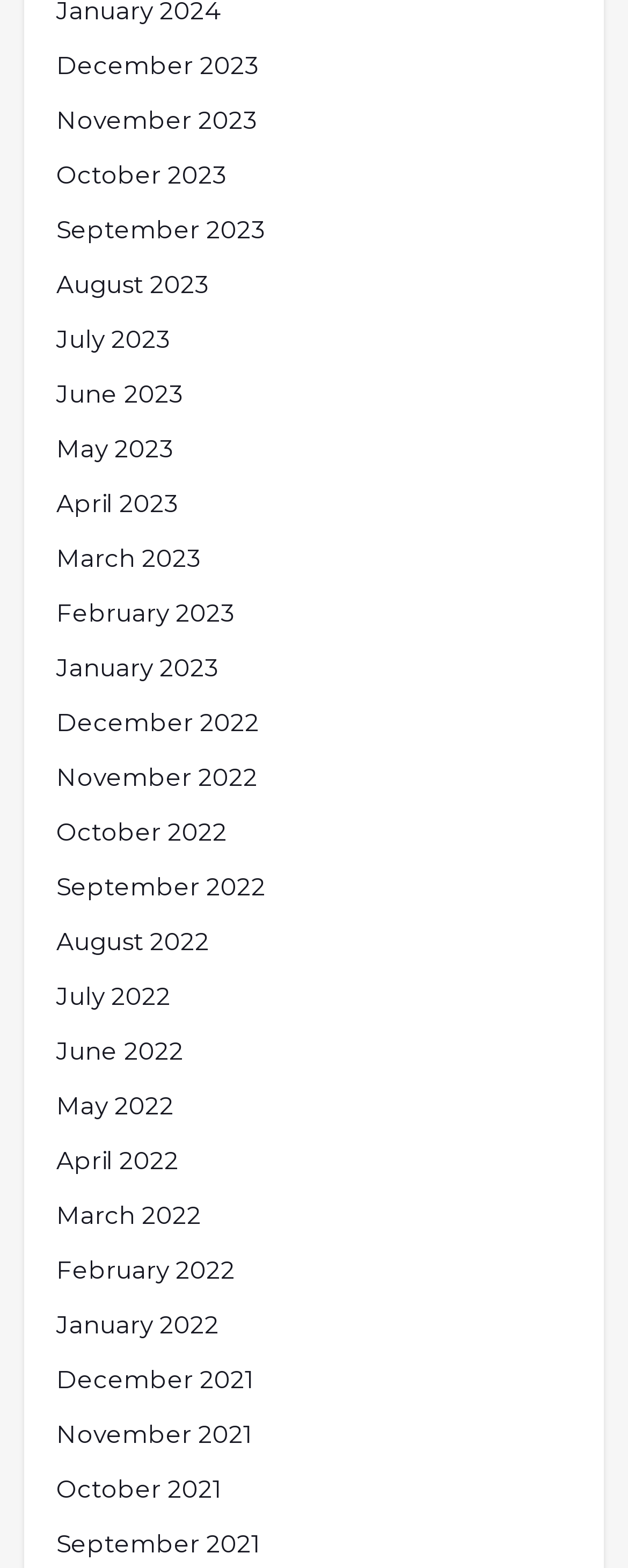What is the vertical position of 'June 2022' relative to 'June 2023'?
Give a thorough and detailed response to the question.

By comparing the y1 and y2 coordinates of the links 'June 2022' and 'June 2023', I found that 'June 2022' has a larger y1 and y2 value, indicating that it is located below 'June 2023'.